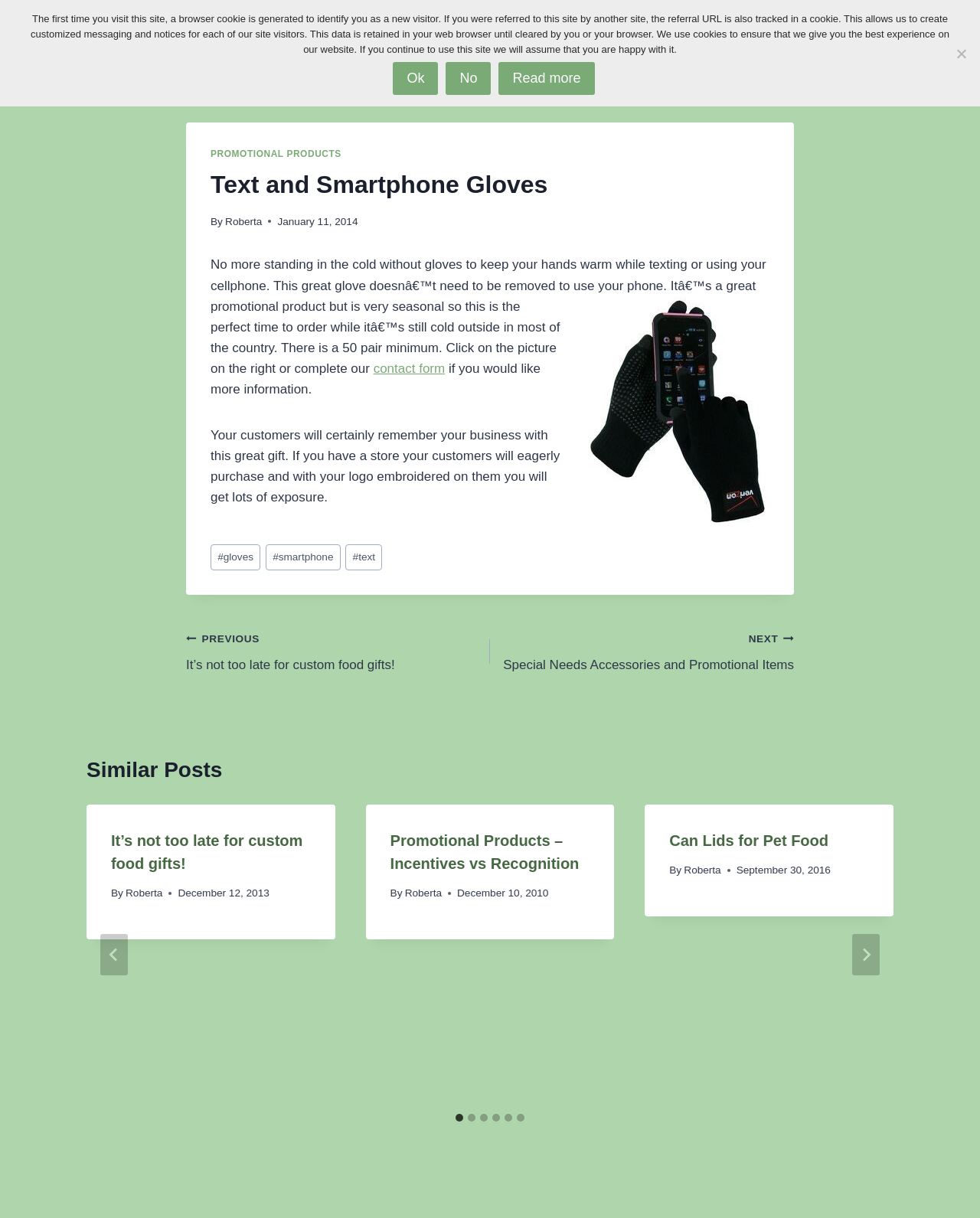Please determine the bounding box coordinates for the UI element described as: "aria-label="Go to last slide"".

[0.102, 0.767, 0.13, 0.801]